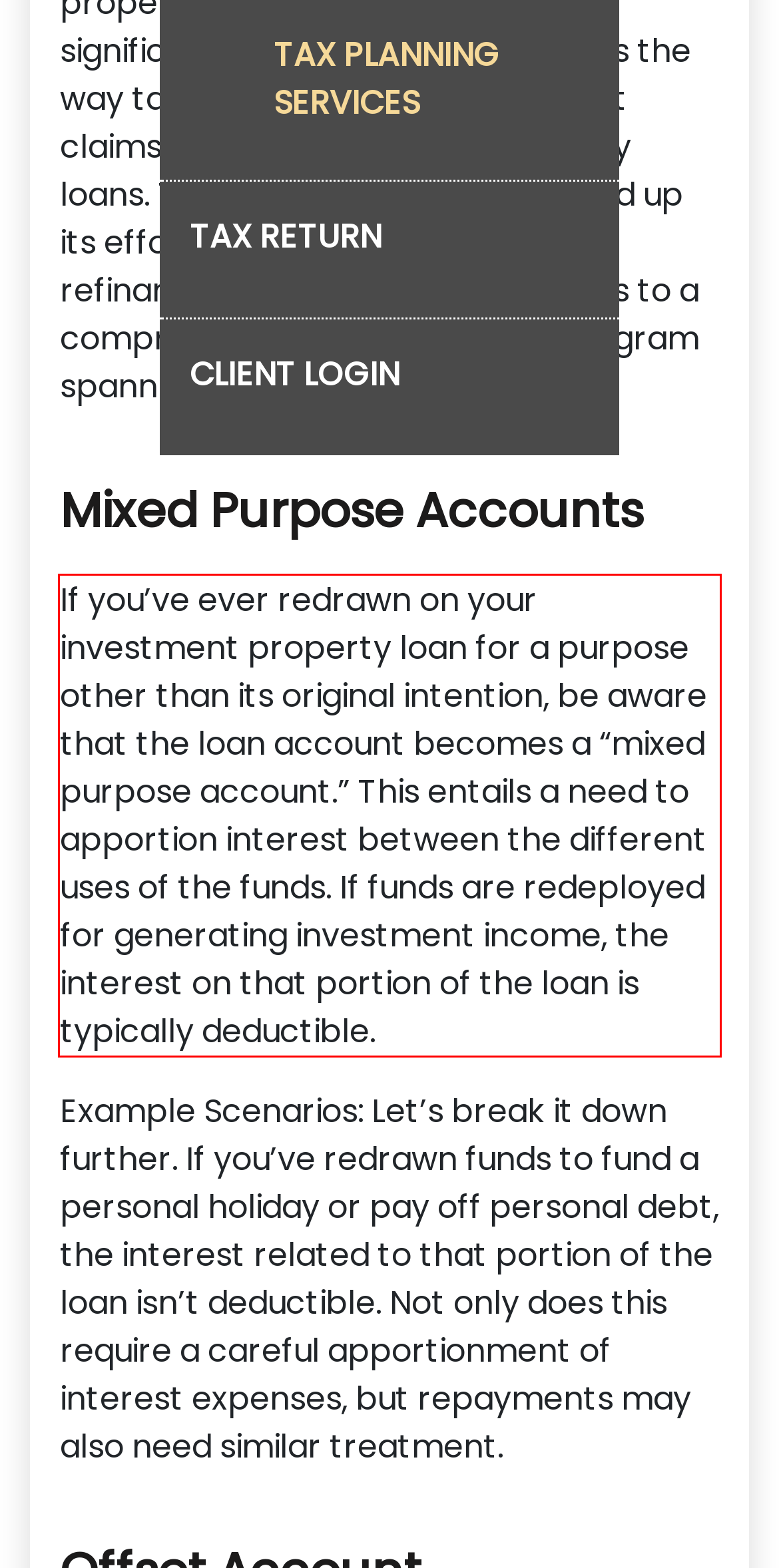Using the webpage screenshot, recognize and capture the text within the red bounding box.

If you’ve ever redrawn on your investment property loan for a purpose other than its original intention, be aware that the loan account becomes a “mixed purpose account.” This entails a need to apportion interest between the different uses of the funds. If funds are redeployed for generating investment income, the interest on that portion of the loan is typically deductible.